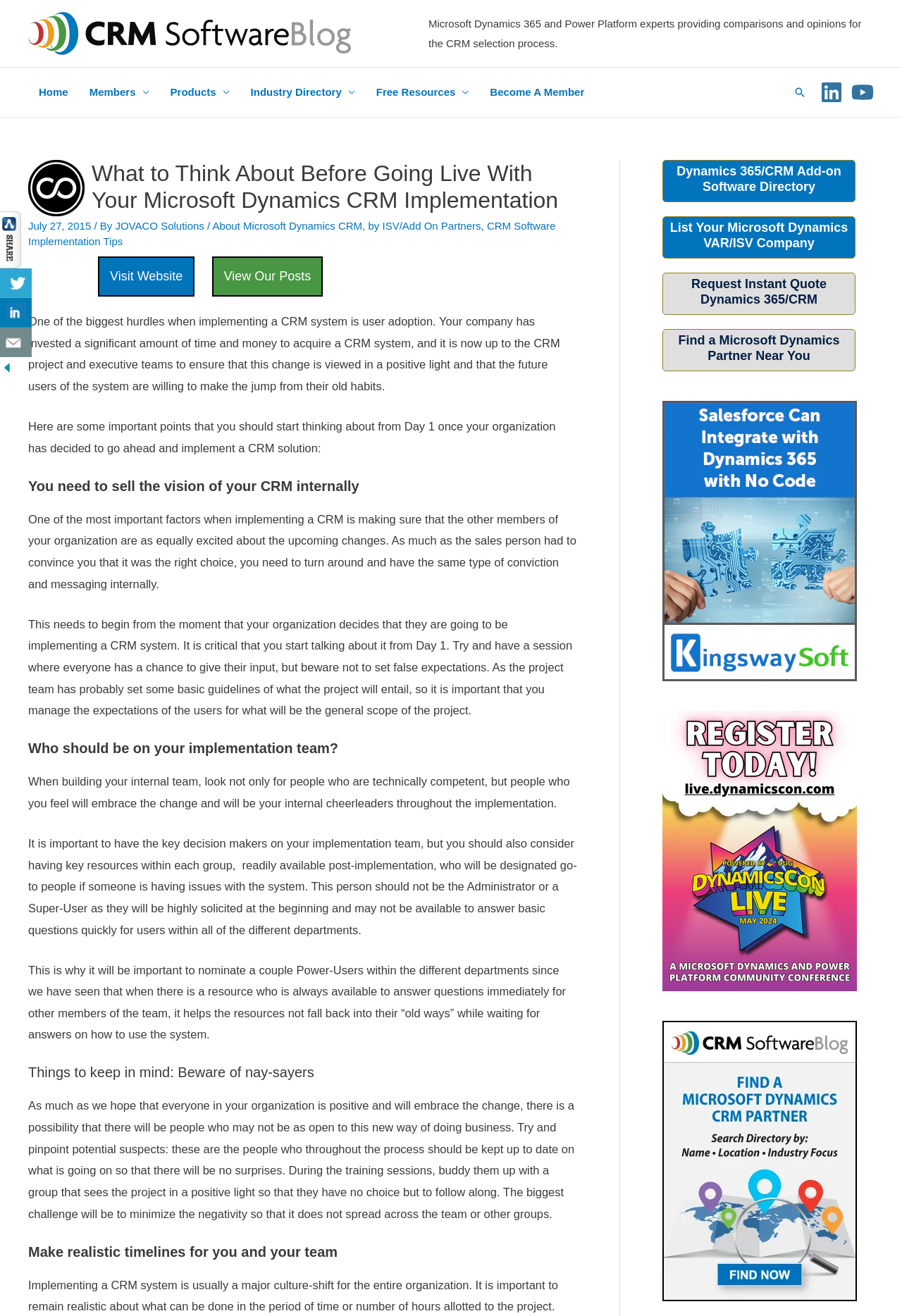What is the name of the company that wrote this article?
Using the information from the image, answer the question thoroughly.

I found the answer by looking at the author information section of the article, where it says 'By JOVACO Solutions'.